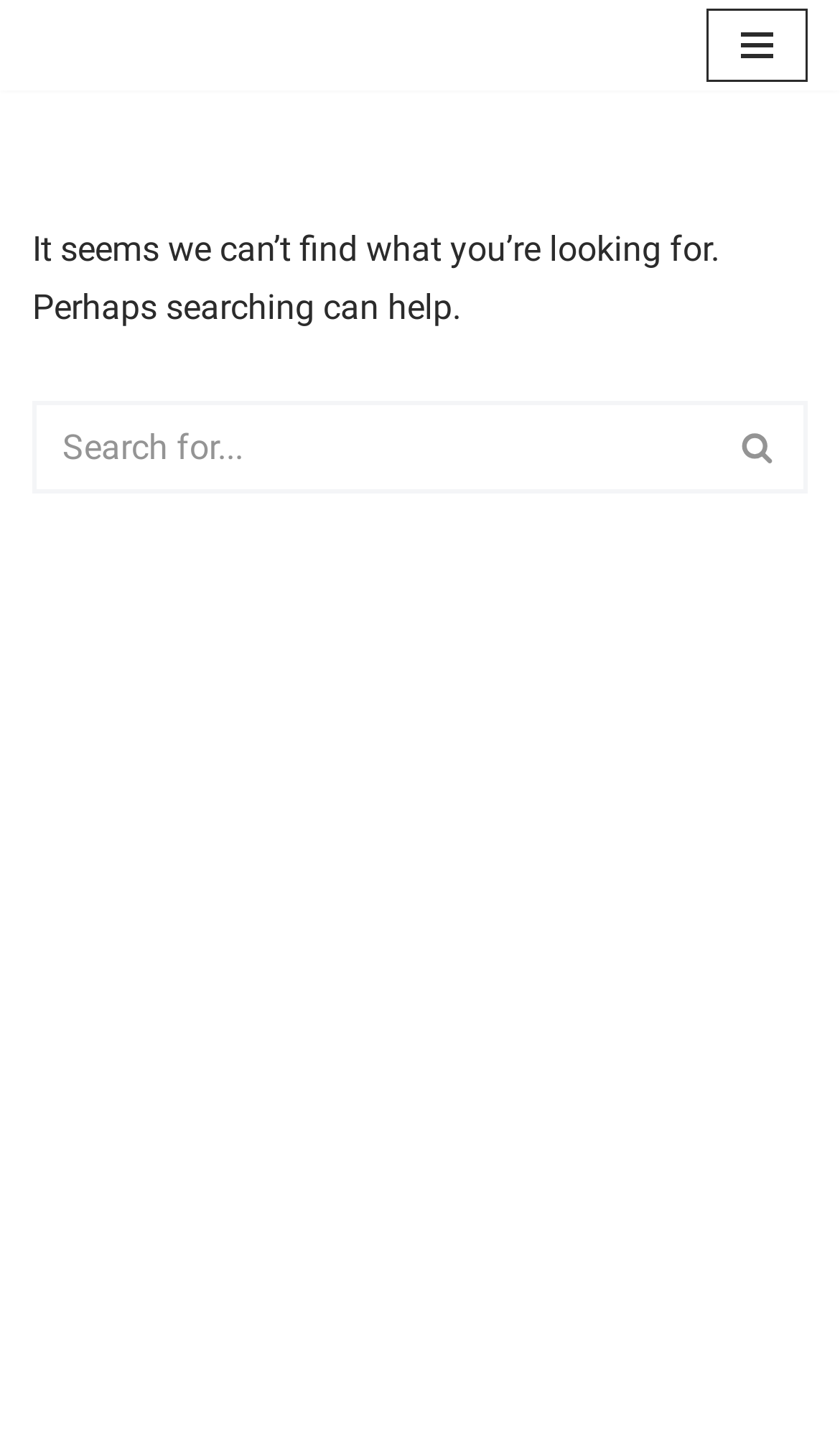Generate a thorough explanation of the webpage's elements.

The webpage is a "Page not found" error page from "The Ideal Mobile". At the top left, there is a "Skip to content" link. On the top right, there is a "Navigation Menu" button. 

Below the navigation menu, the main content area starts. It contains a message "It seems we can’t find what you’re looking for. Perhaps searching can help." followed by a search bar. The search bar consists of a search box and a "Search" button. The "Search" button has a small icon on the right side. 

At the bottom of the page, there is a footer area. On the left side of the footer, there are three links: "Neve", "WordPress", and a "Powered by" text in between. On the right side of the footer, there is a "Footer Menu" with two links: "Affiliate Link Policy" and "Contact Us".